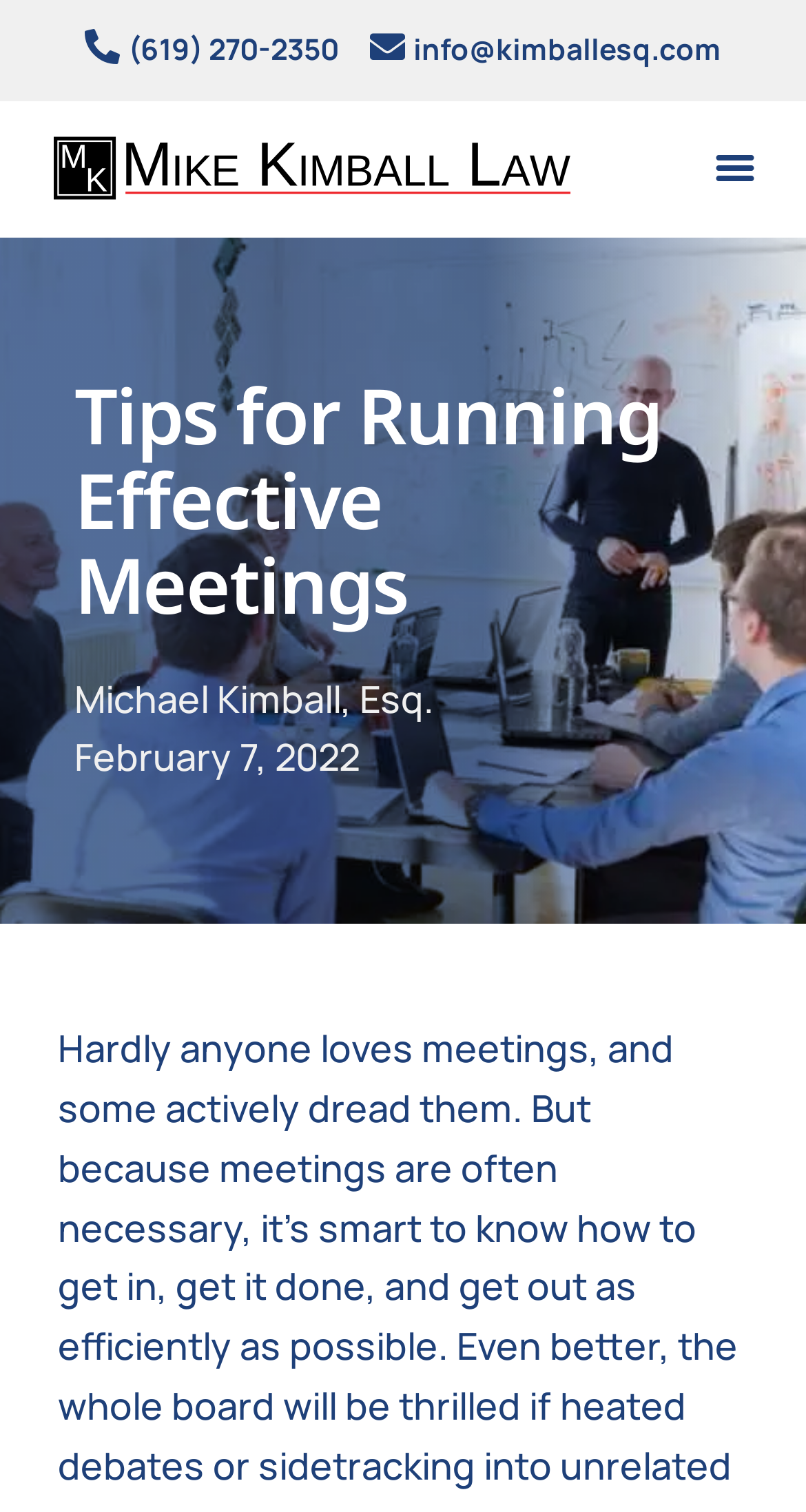What is the date mentioned on the webpage?
Could you please answer the question thoroughly and with as much detail as possible?

I found the date by looking at the links on the webpage and found the one that contains a date format, which is 'February 7, 2022'.